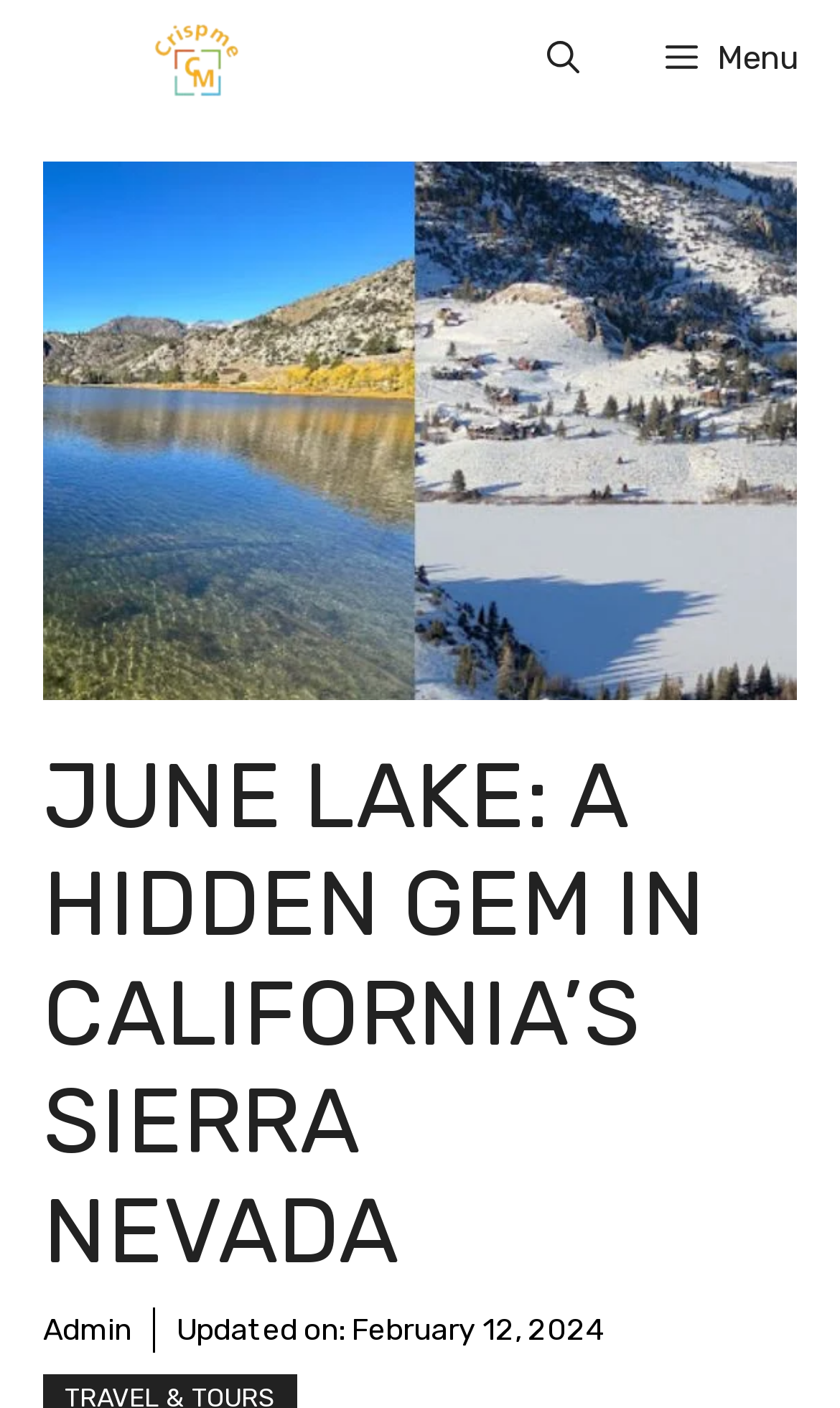What is the name of the website?
Refer to the image and provide a one-word or short phrase answer.

Crispme